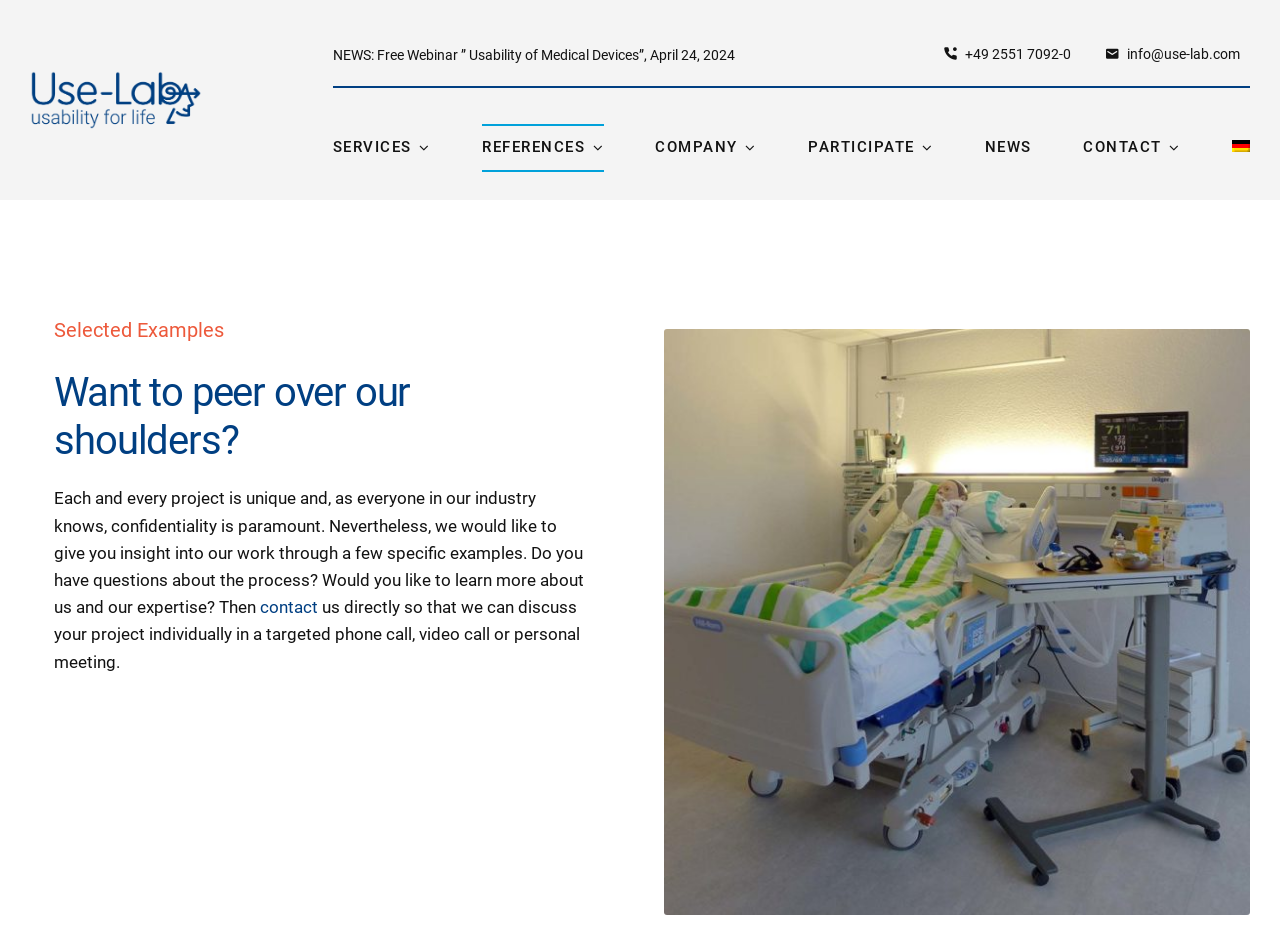Please give a succinct answer to the question in one word or phrase:
What is the company name displayed on the logo?

Use-Lab GmbH